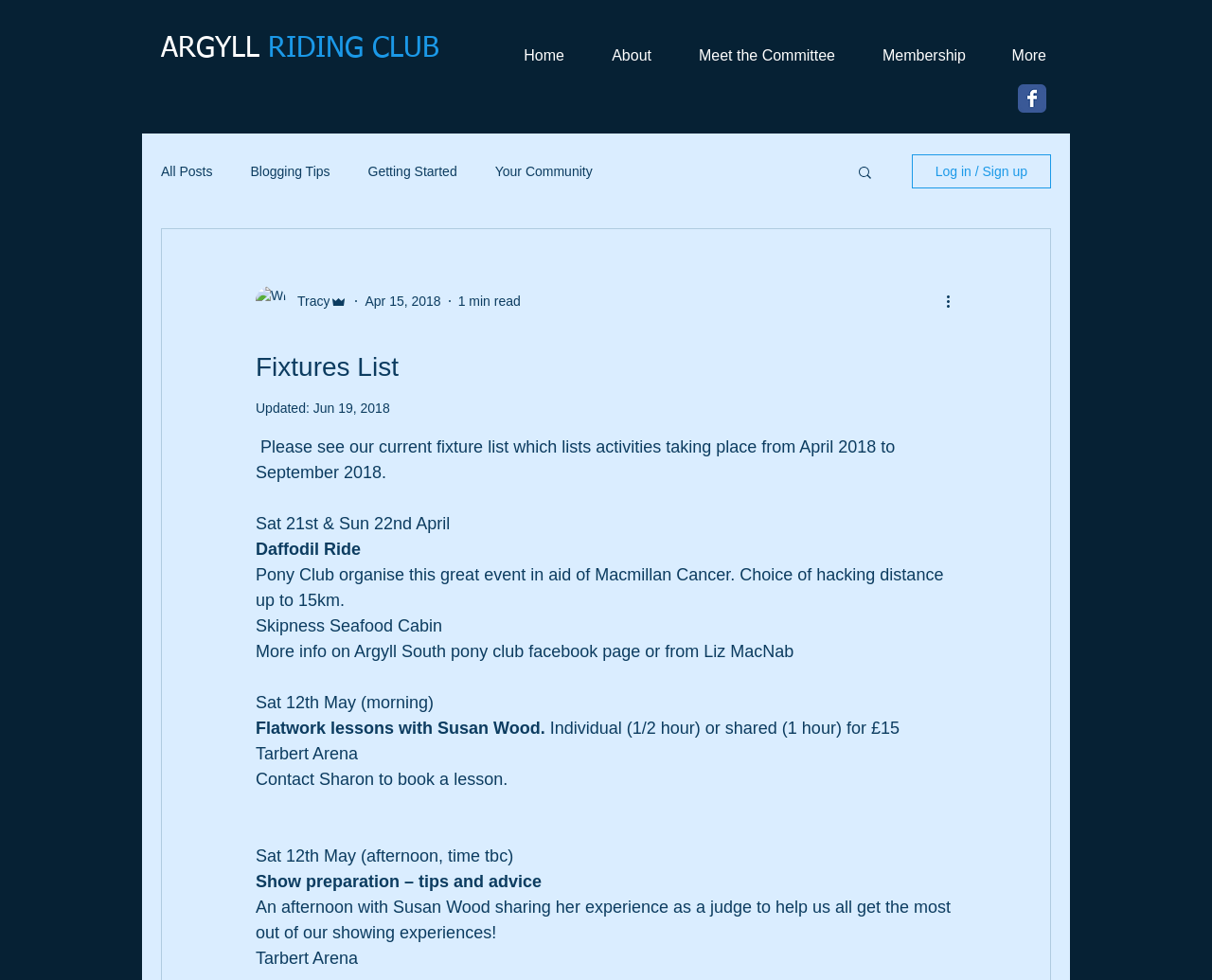Could you highlight the region that needs to be clicked to execute the instruction: "Log in or sign up"?

[0.752, 0.157, 0.867, 0.192]